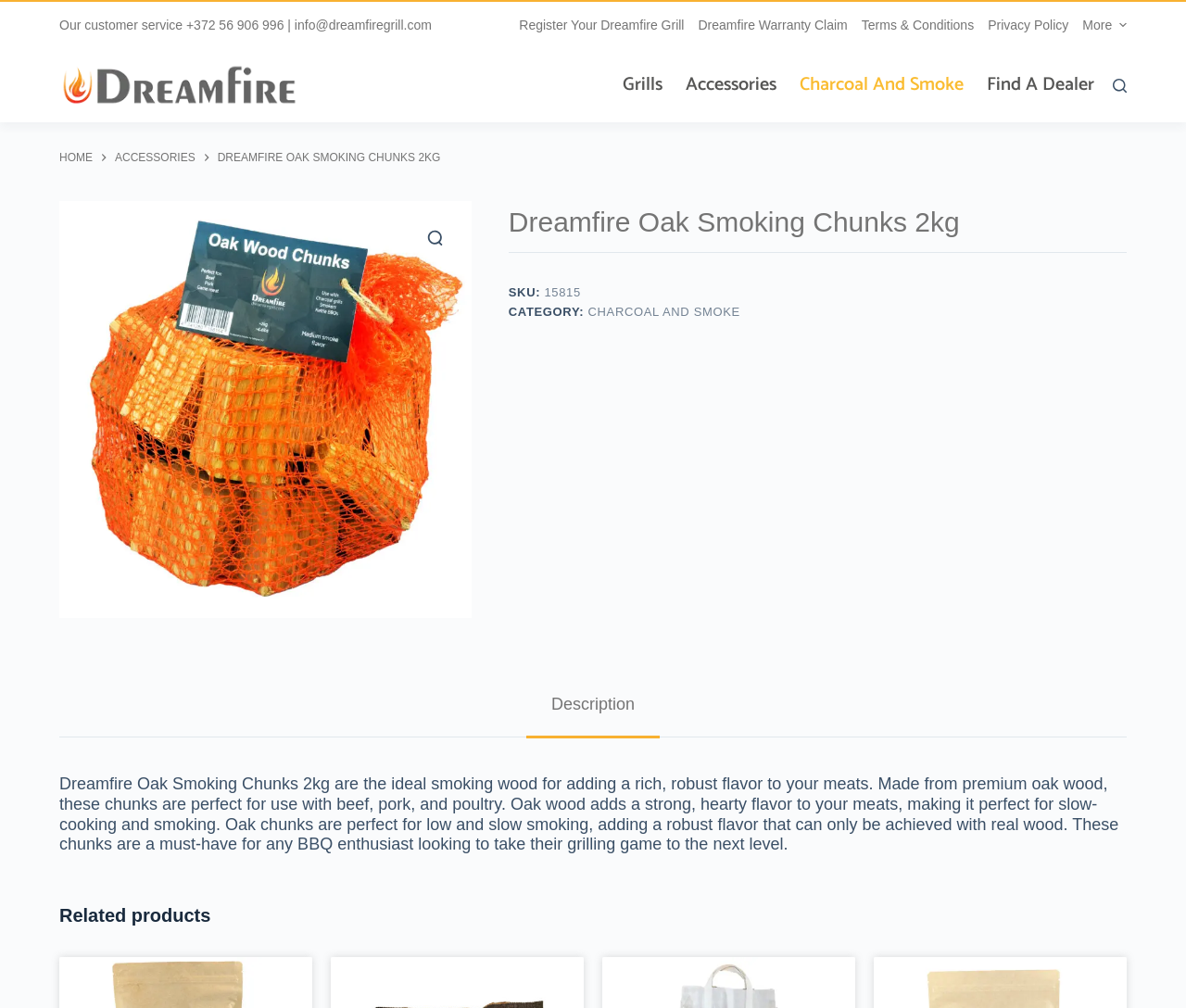Offer a detailed account of what is visible on the webpage.

The webpage is about Dreamfire Oak Smoking Chunks 2kg, a product for adding flavor to meats. At the top left, there is a link to skip to the content. Next to it, the customer service contact information is displayed, including a phone number and an email address. 

On the top right, there is a navigation menu with several menu items, including "Register Your Dreamfire Grill", "Dreamfire Warranty Claim", "Terms & Conditions", "Privacy Policy", and "More". The "More" menu item has a dropdown menu with an image of an arrow.

Below the navigation menu, there is a logo of Dreamfire, which is also a link. Next to the logo, there is another navigation menu with menu items such as "Grills", "Accessories", "Charcoal And Smoke", and "Find A Dealer". 

On the top right corner, there is a search button. Below it, there is a header section with links to "HOME" and "ACCESSORIES". The product title "DREAMFIRE OAK SMOKING CHUNKS 2KG" is displayed prominently. 

Next to the product title, there is a search icon and a figure displaying an image of the product. Below the image, there is a heading with the product title again, followed by the product details such as SKU and category. The category "CHARCOAL AND SMOKE" is a link.

Below the product details, there is a tab list with a single tab "Description". The tab is not selected by default. When selected, it displays a tab panel with a detailed product description, which explains the benefits of using the product for smoking meats.

At the bottom of the page, there is a heading "Related products".